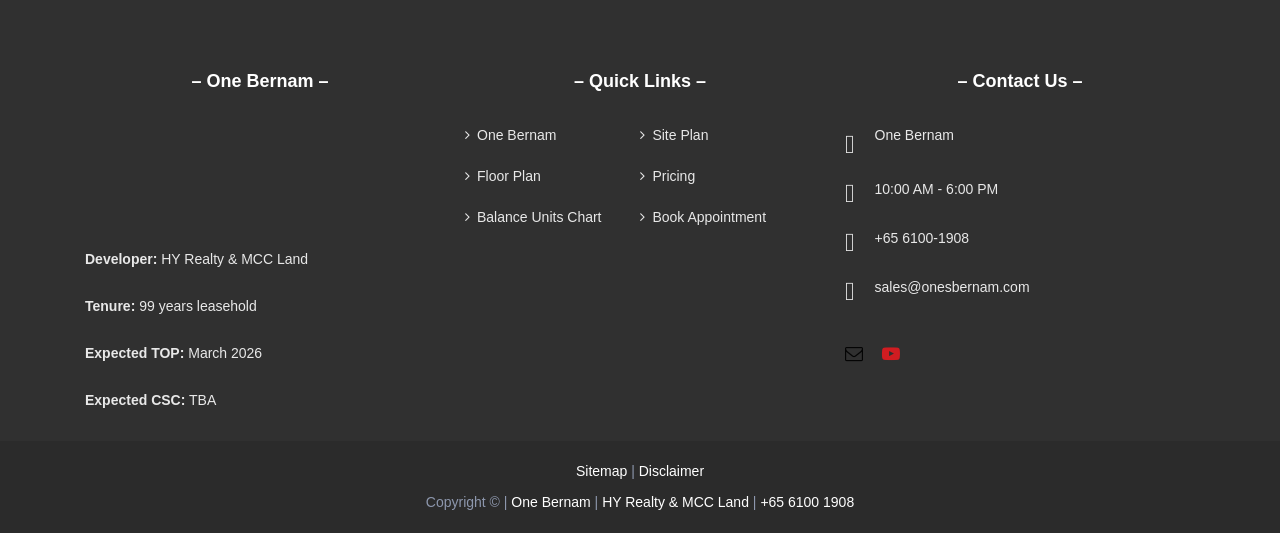Please provide a one-word or phrase answer to the question: 
What is the contact number of One Bernam?

+65 6100-1908